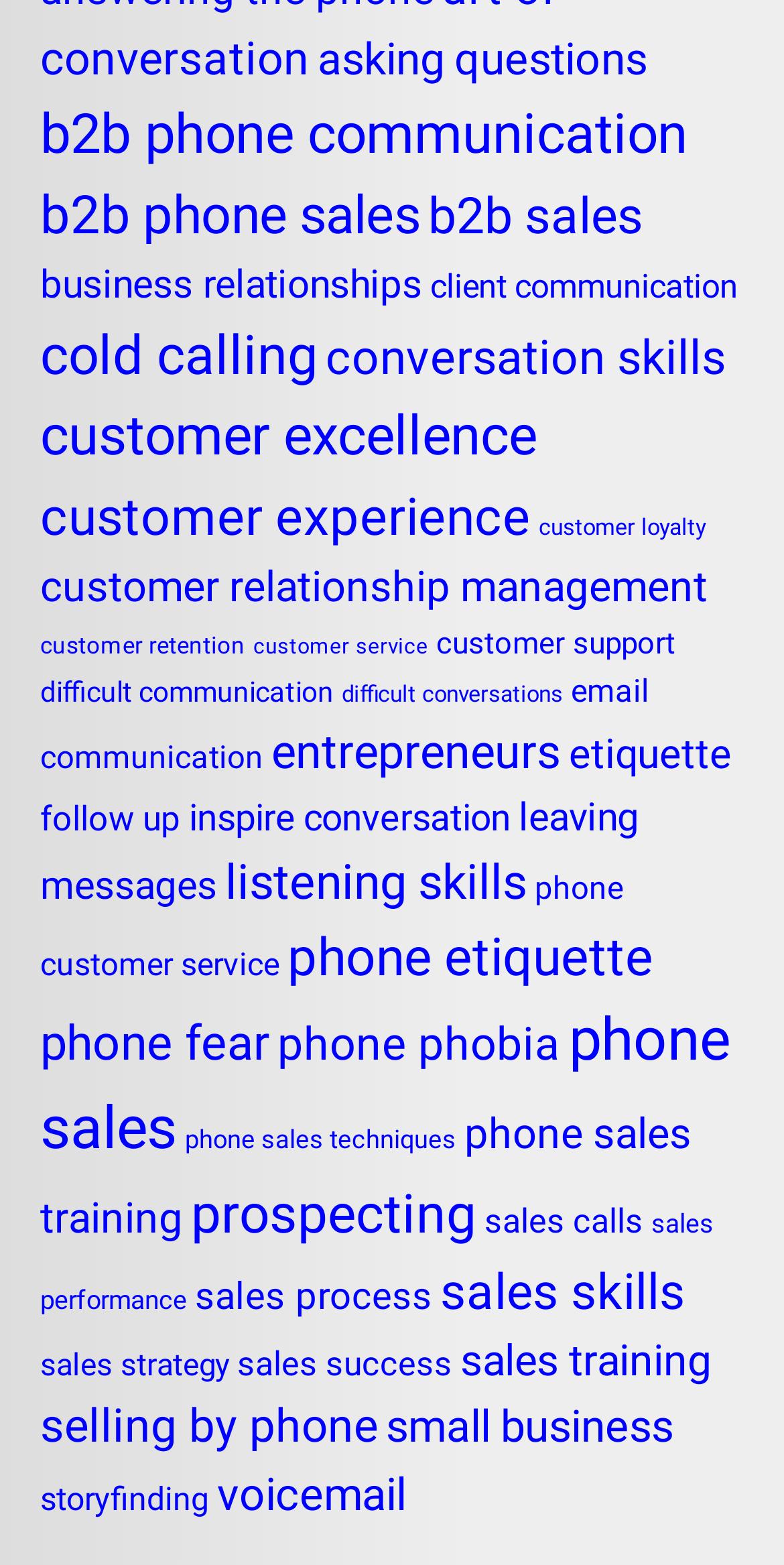Locate the bounding box coordinates of the element you need to click to accomplish the task described by this instruction: "Learn about b2b phone sales".

[0.051, 0.118, 0.536, 0.157]